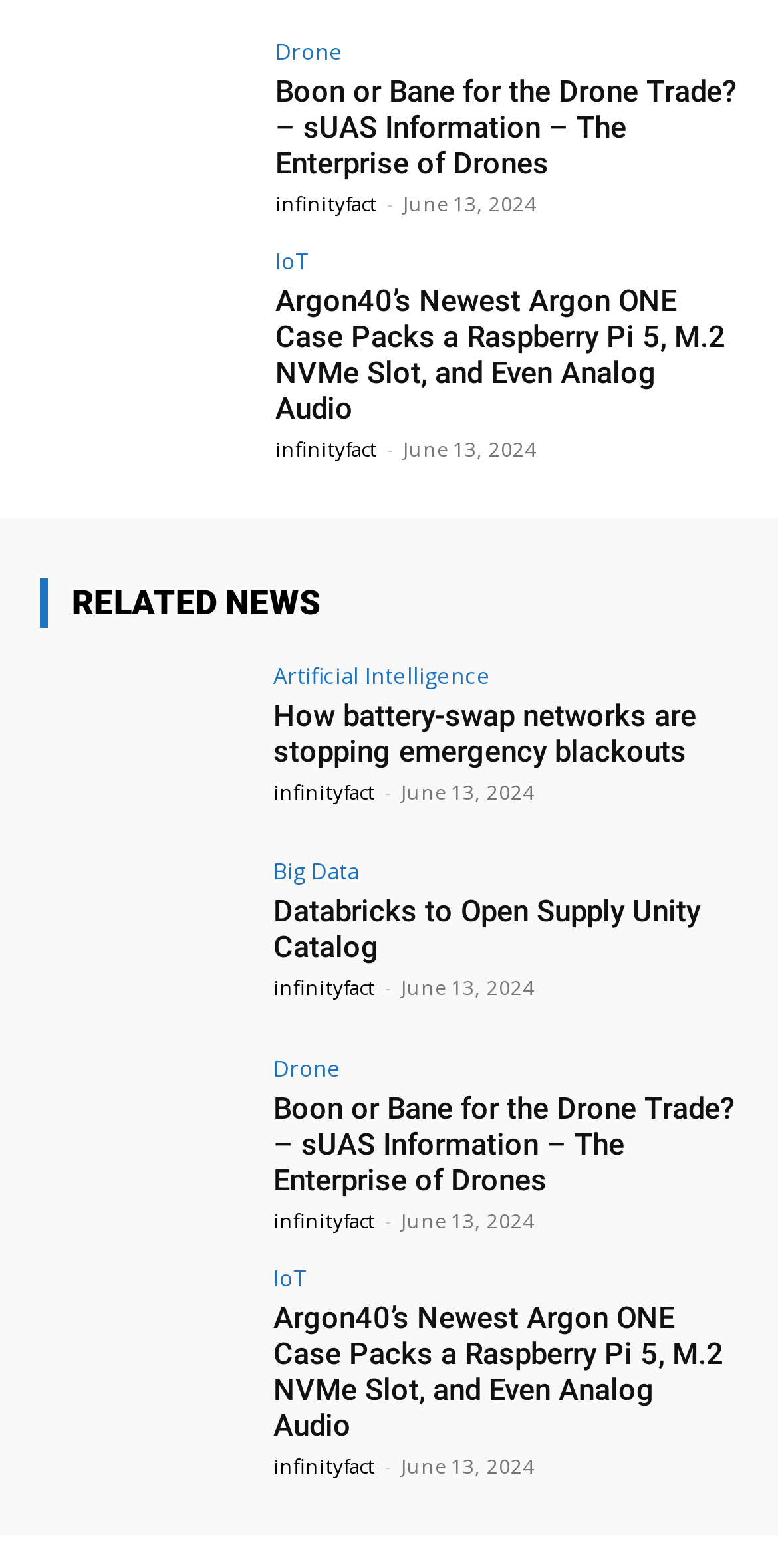Please specify the bounding box coordinates of the clickable section necessary to execute the following command: "Explore the 'How battery-swap networks are stopping emergency blackouts' article".

[0.351, 0.445, 0.949, 0.49]